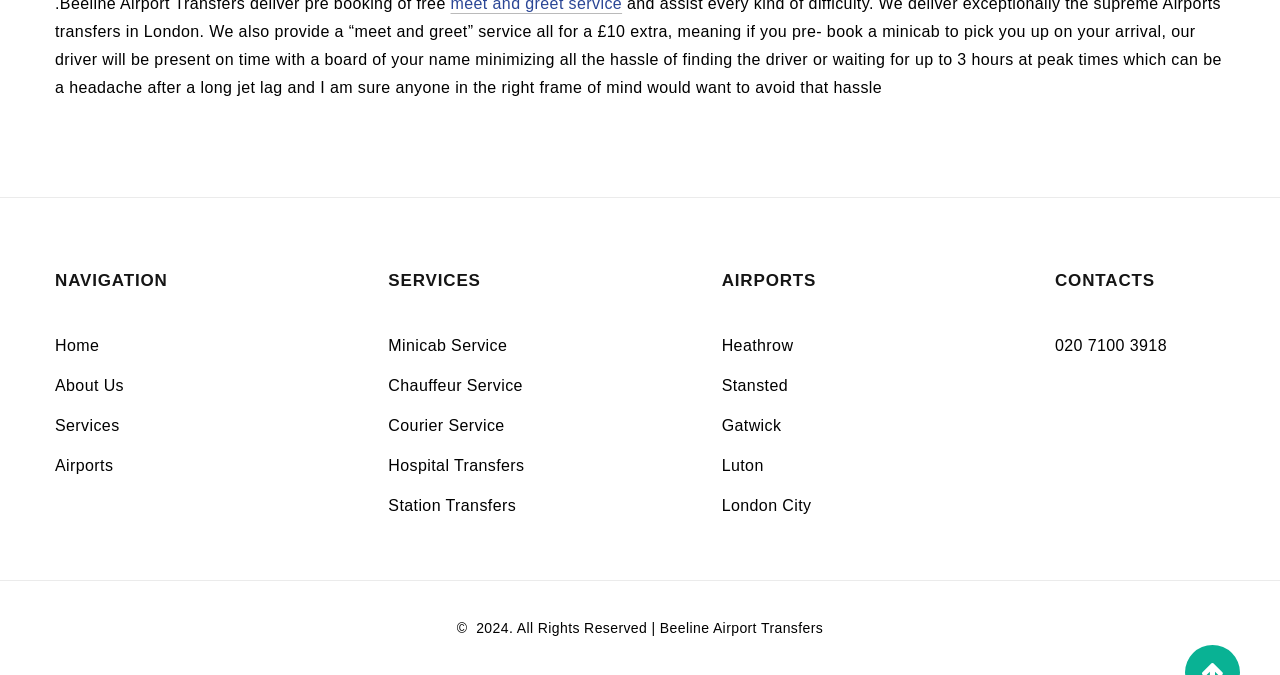Determine the bounding box coordinates for the HTML element described here: "020 7100 3918".

[0.824, 0.499, 0.912, 0.524]